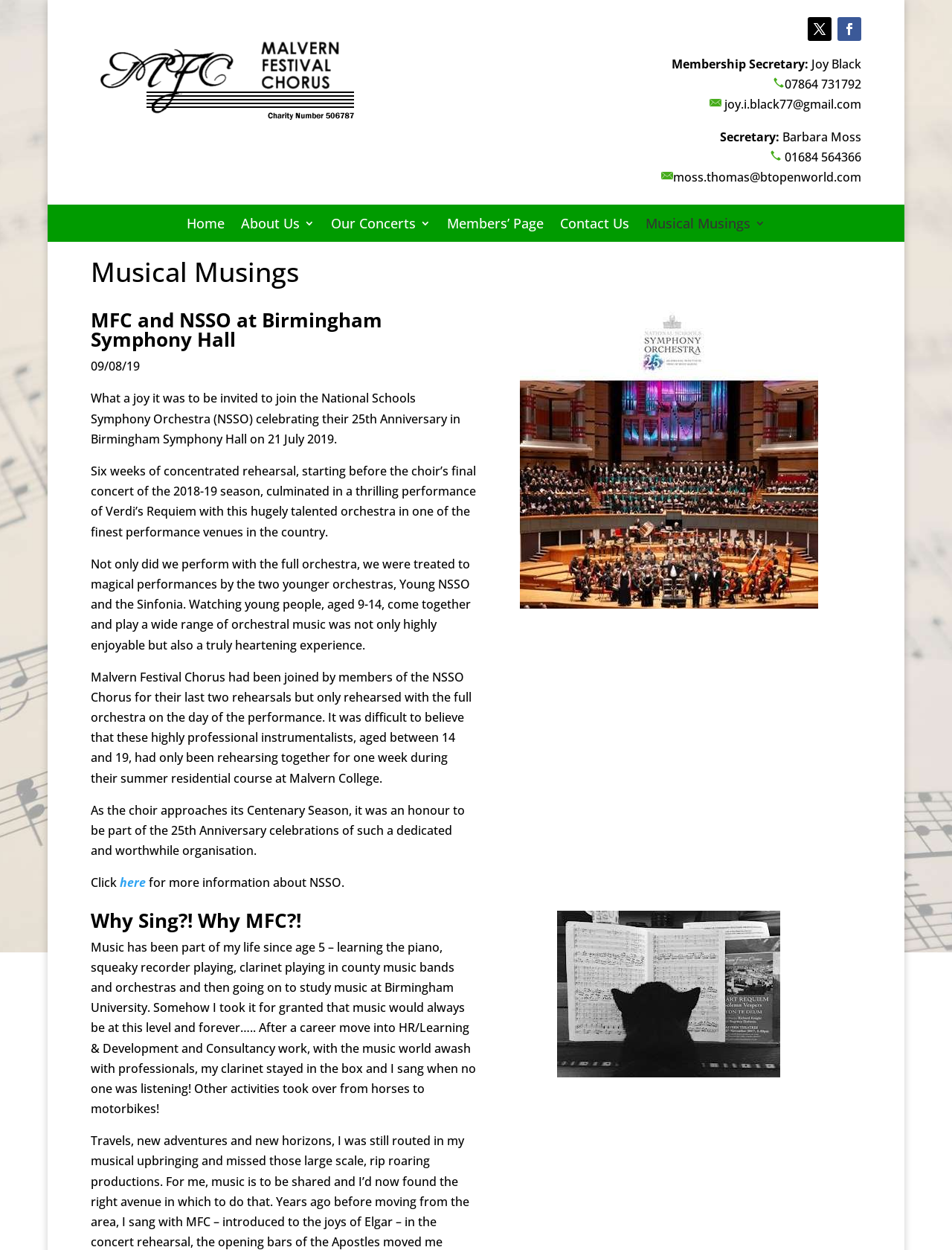With reference to the image, please provide a detailed answer to the following question: How many links are there in the navigation menu?

I found the answer by counting the number of link elements in the navigation menu, which are 'Home', 'About Us 3', 'Our Concerts 3', 'Members’ Page', 'Contact Us', and 'Musical Musings 3'.